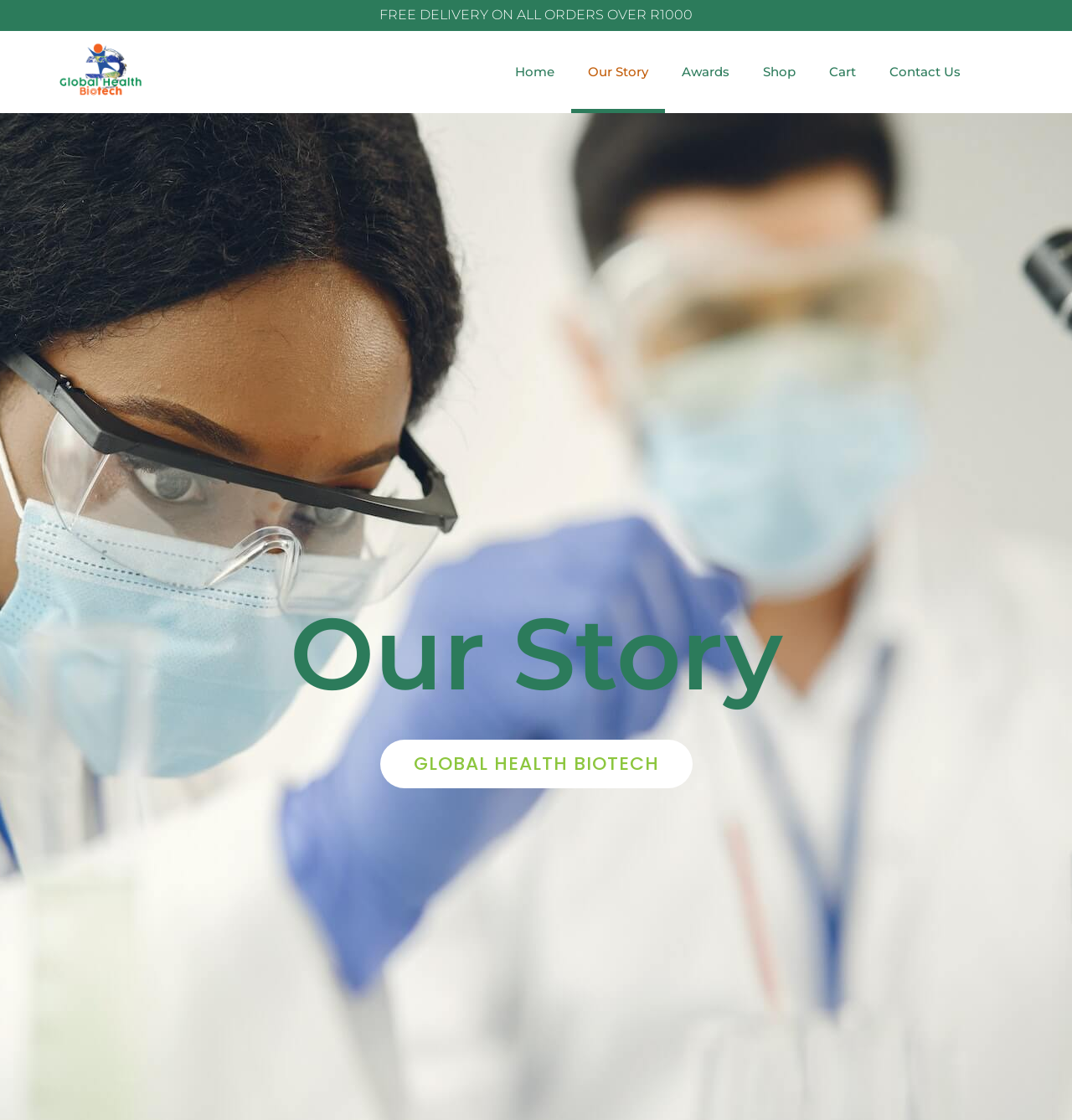Please predict the bounding box coordinates (top-left x, top-left y, bottom-right x, bottom-right y) for the UI element in the screenshot that fits the description: Contact Us

[0.814, 0.028, 0.912, 0.101]